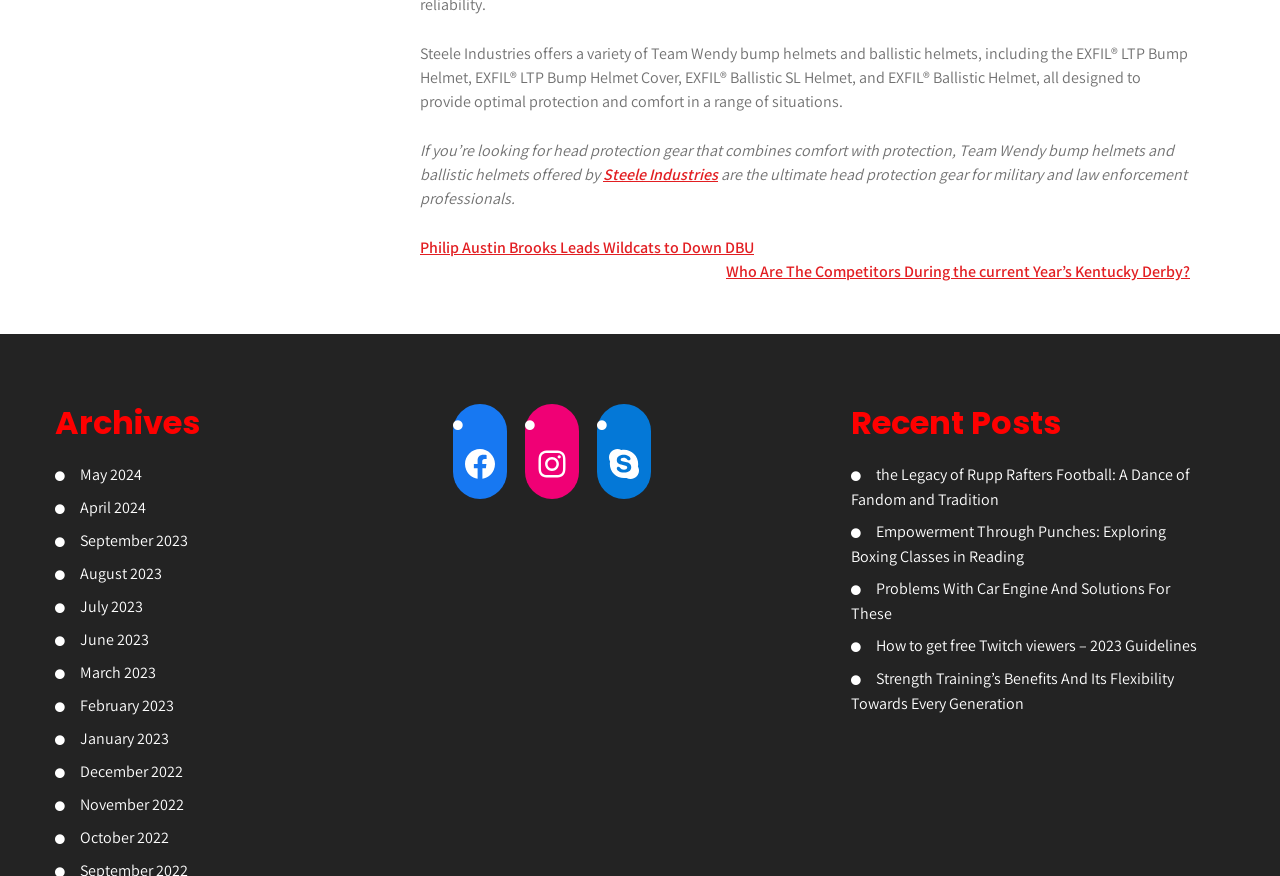Provide the bounding box coordinates for the area that should be clicked to complete the instruction: "Follow on 'Facebook'".

[0.354, 0.499, 0.396, 0.561]